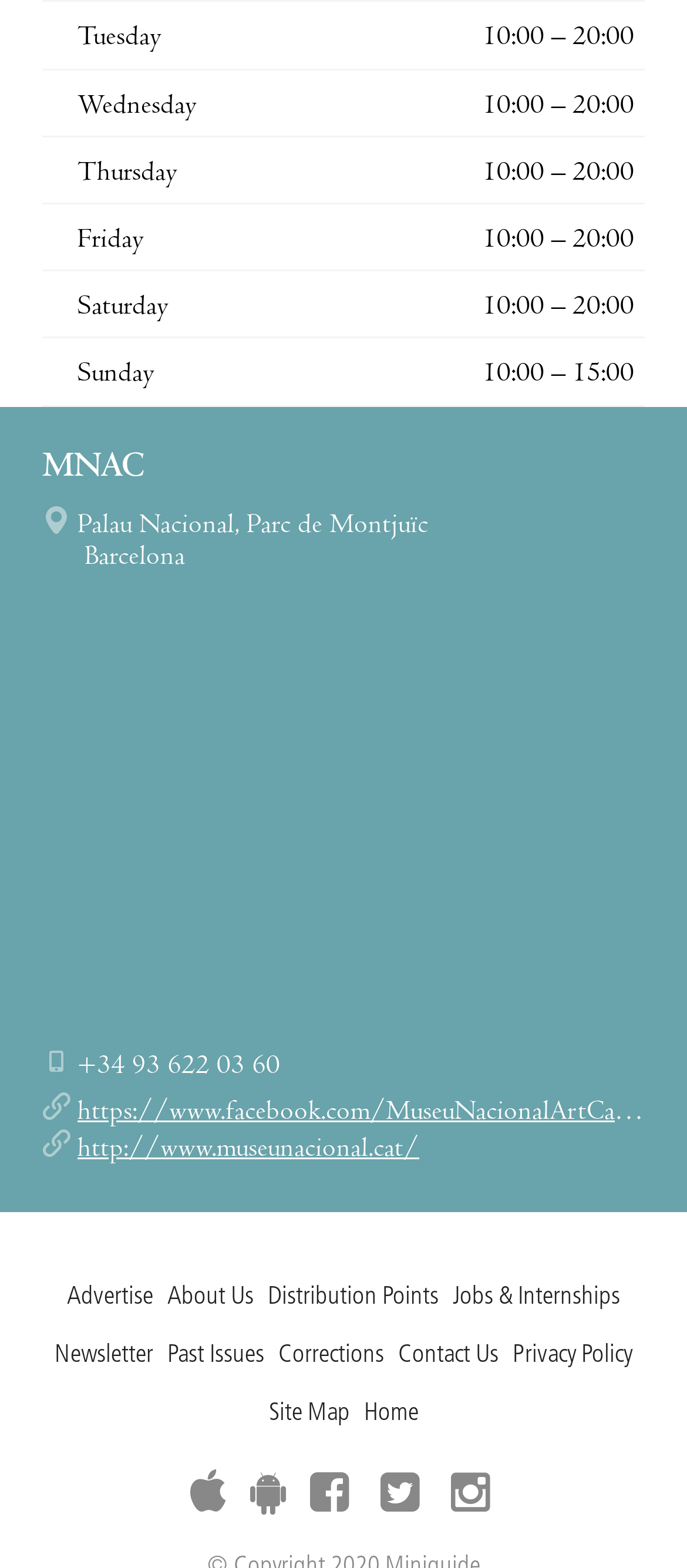What is the phone number of the museum?
Based on the screenshot, answer the question with a single word or phrase.

+34 93 622 03 60